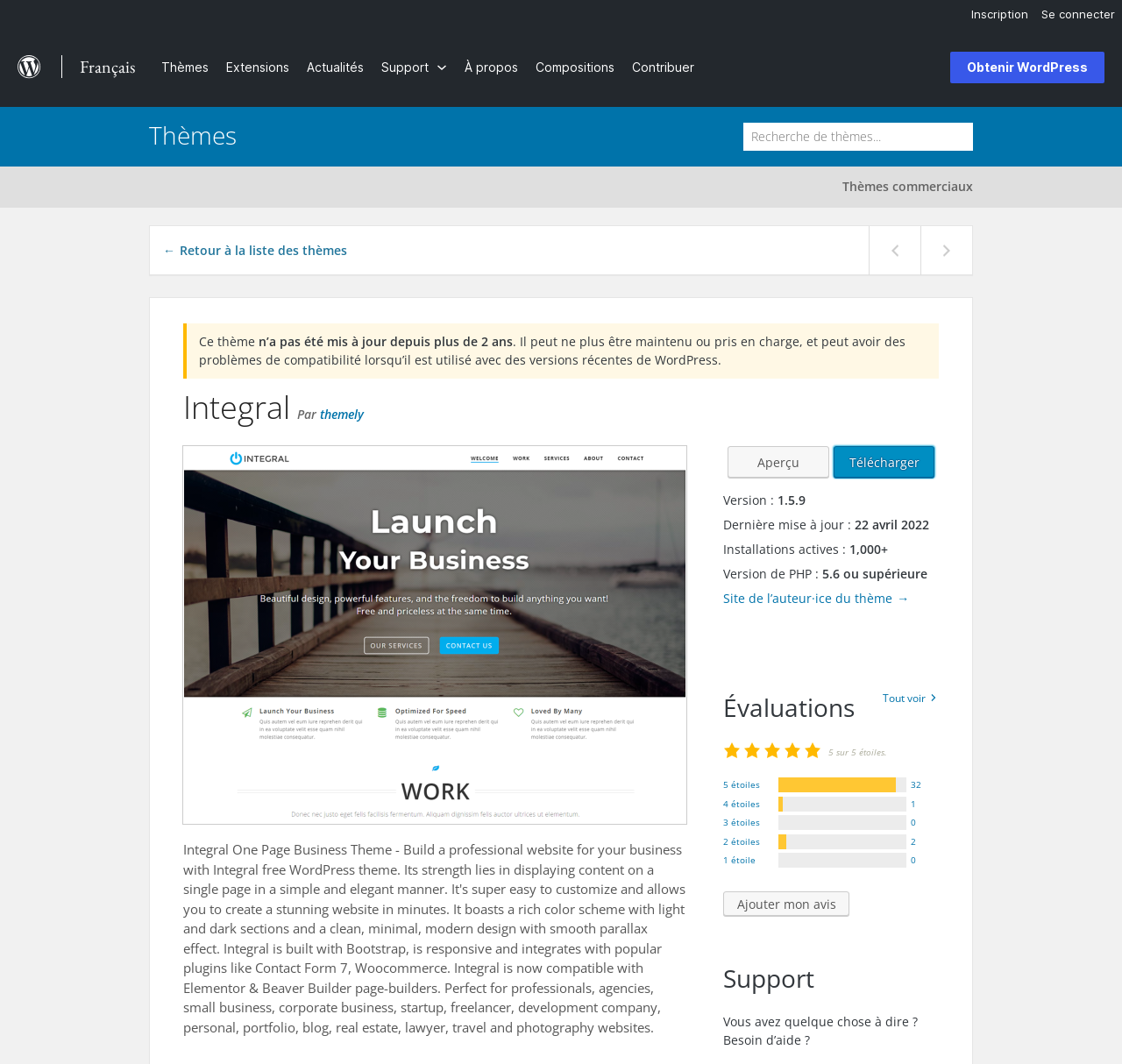What is the version of the theme?
Refer to the image and provide a one-word or short phrase answer.

1.5.9